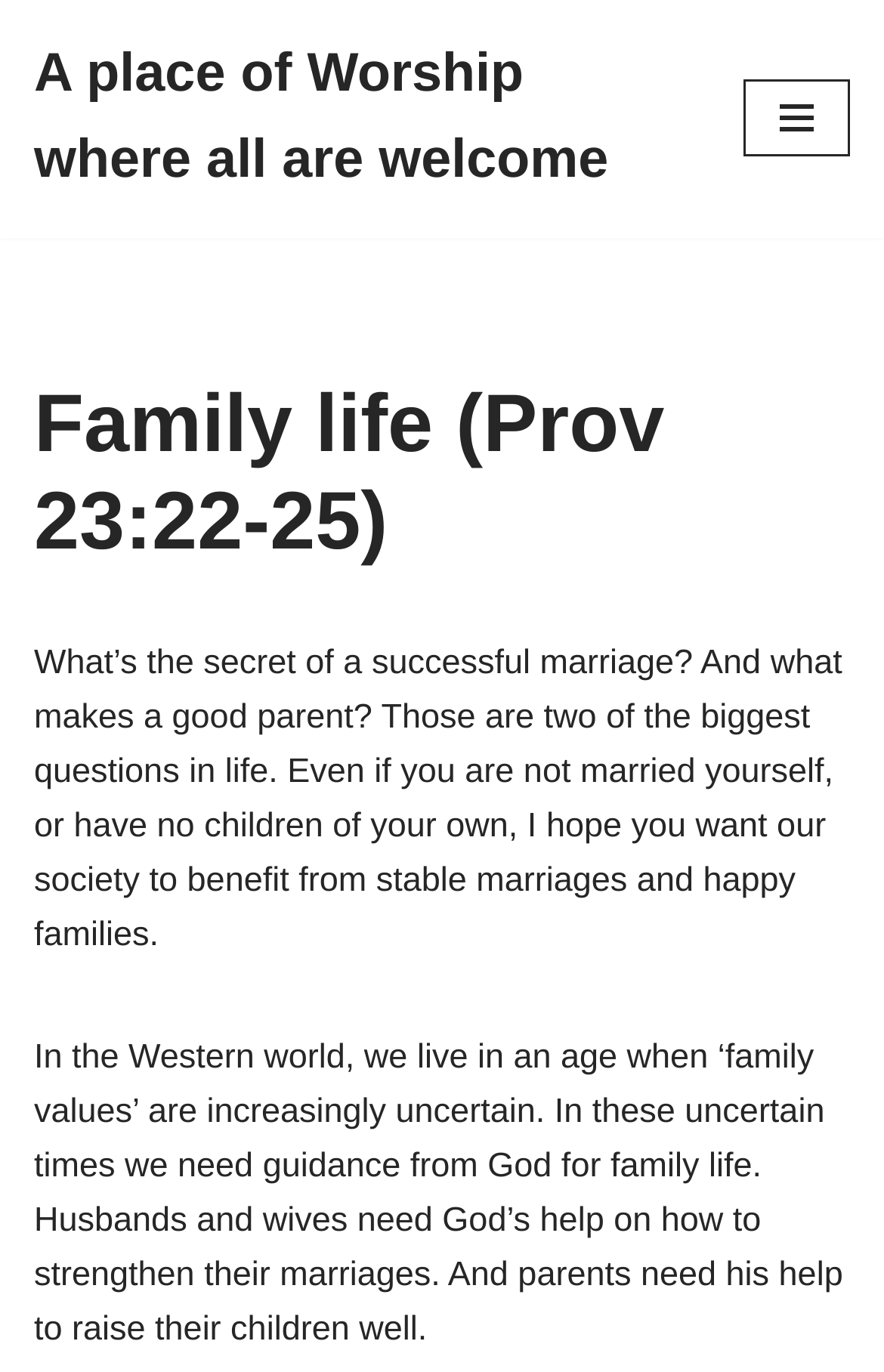Identify the bounding box coordinates for the UI element described as: "Skip to content". The coordinates should be provided as four floats between 0 and 1: [left, top, right, bottom].

[0.0, 0.053, 0.077, 0.086]